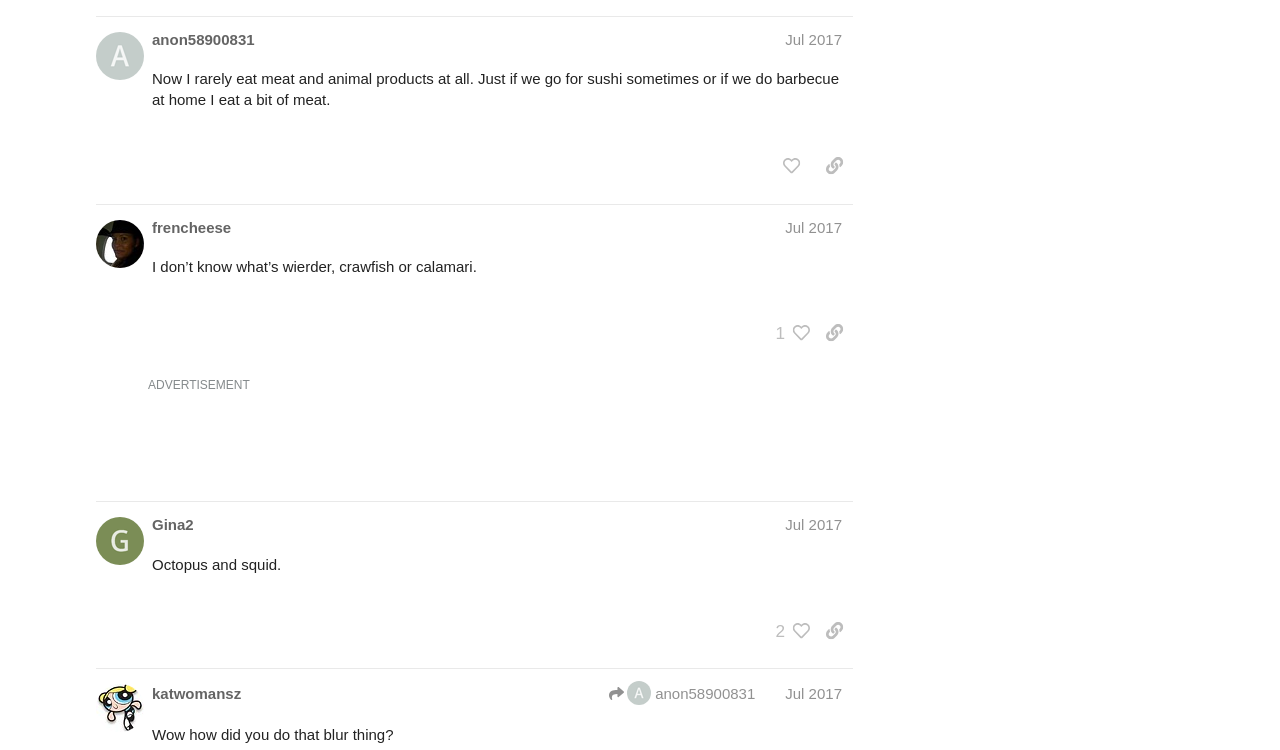What is the response to the first post?
Answer the question with a single word or phrase by looking at the picture.

Wow how did you do that blur thing?